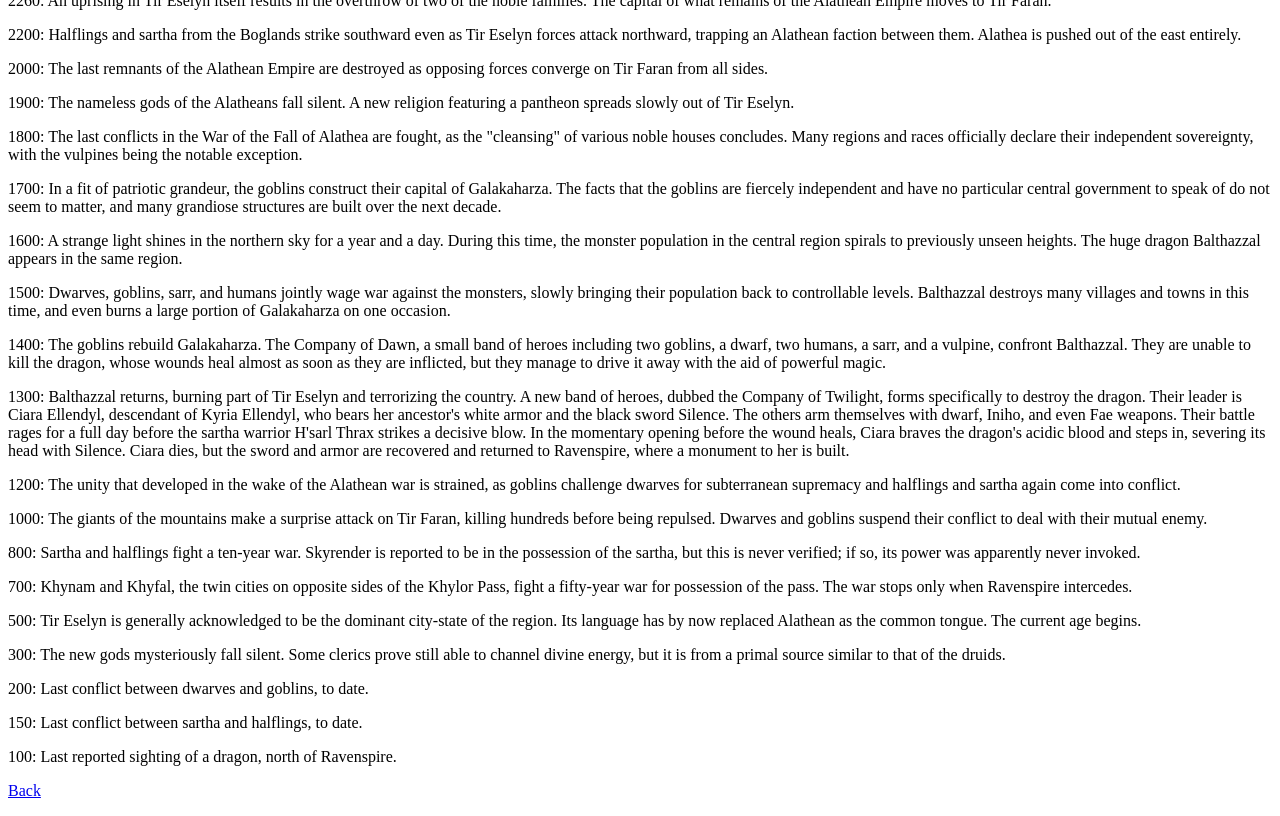Given the description "Get a Sample", determine the bounding box of the corresponding UI element.

None